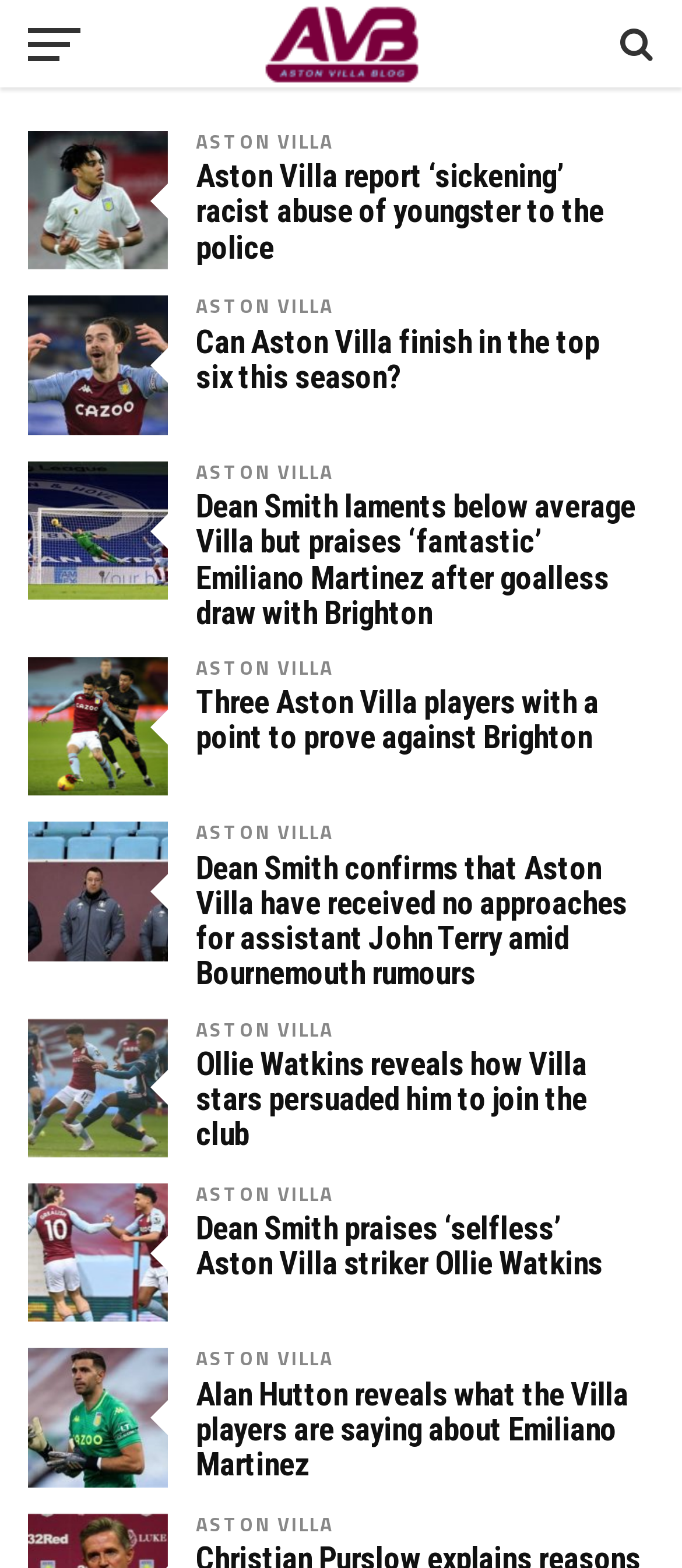Can you specify the bounding box coordinates of the area that needs to be clicked to fulfill the following instruction: "Click on the Aston Villa Blog logo"?

[0.179, 0.0, 0.82, 0.056]